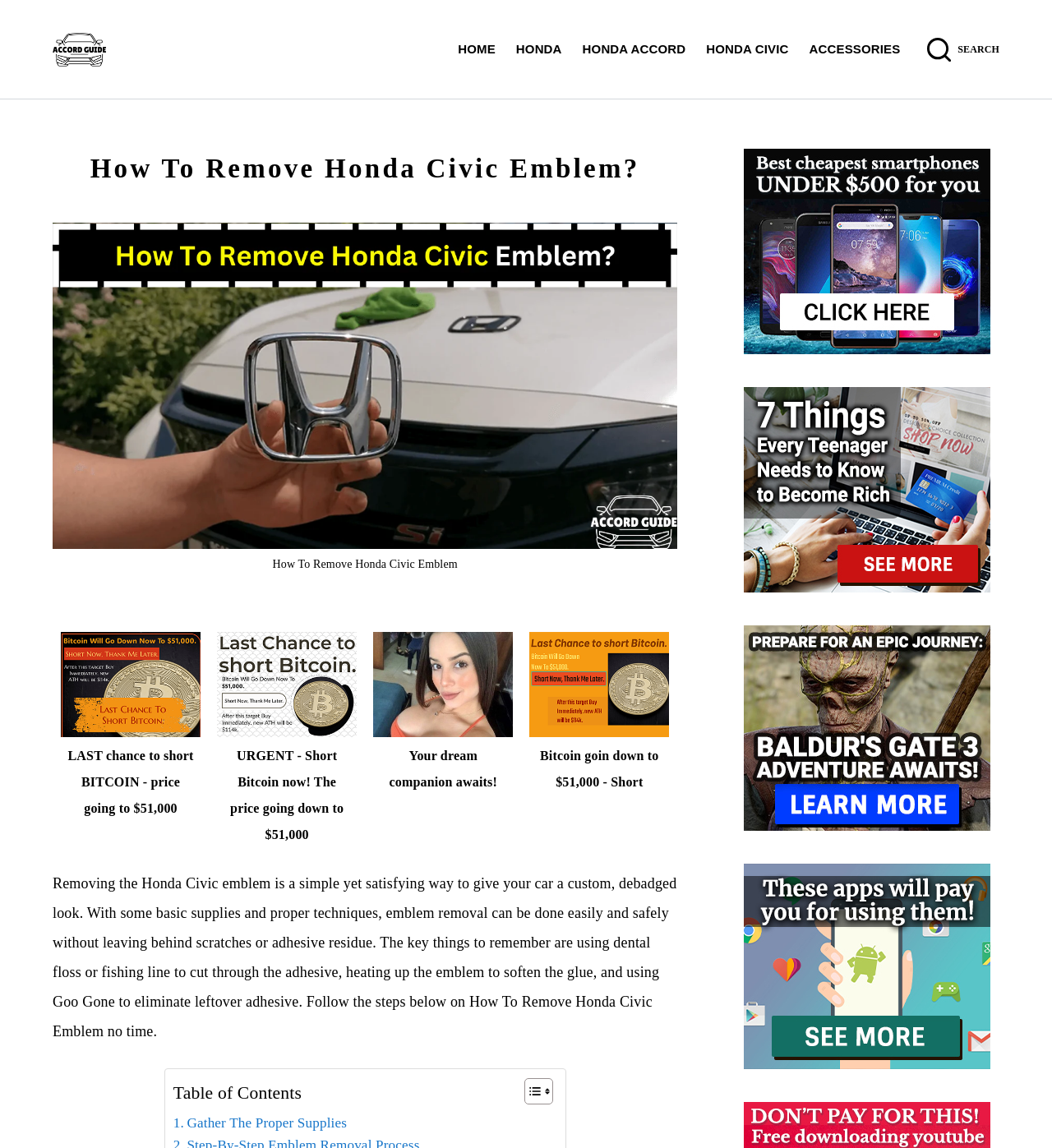Given the webpage screenshot, identify the bounding box of the UI element that matches this description: "parent_node: Your dream companion awaits!".

[0.355, 0.551, 0.488, 0.698]